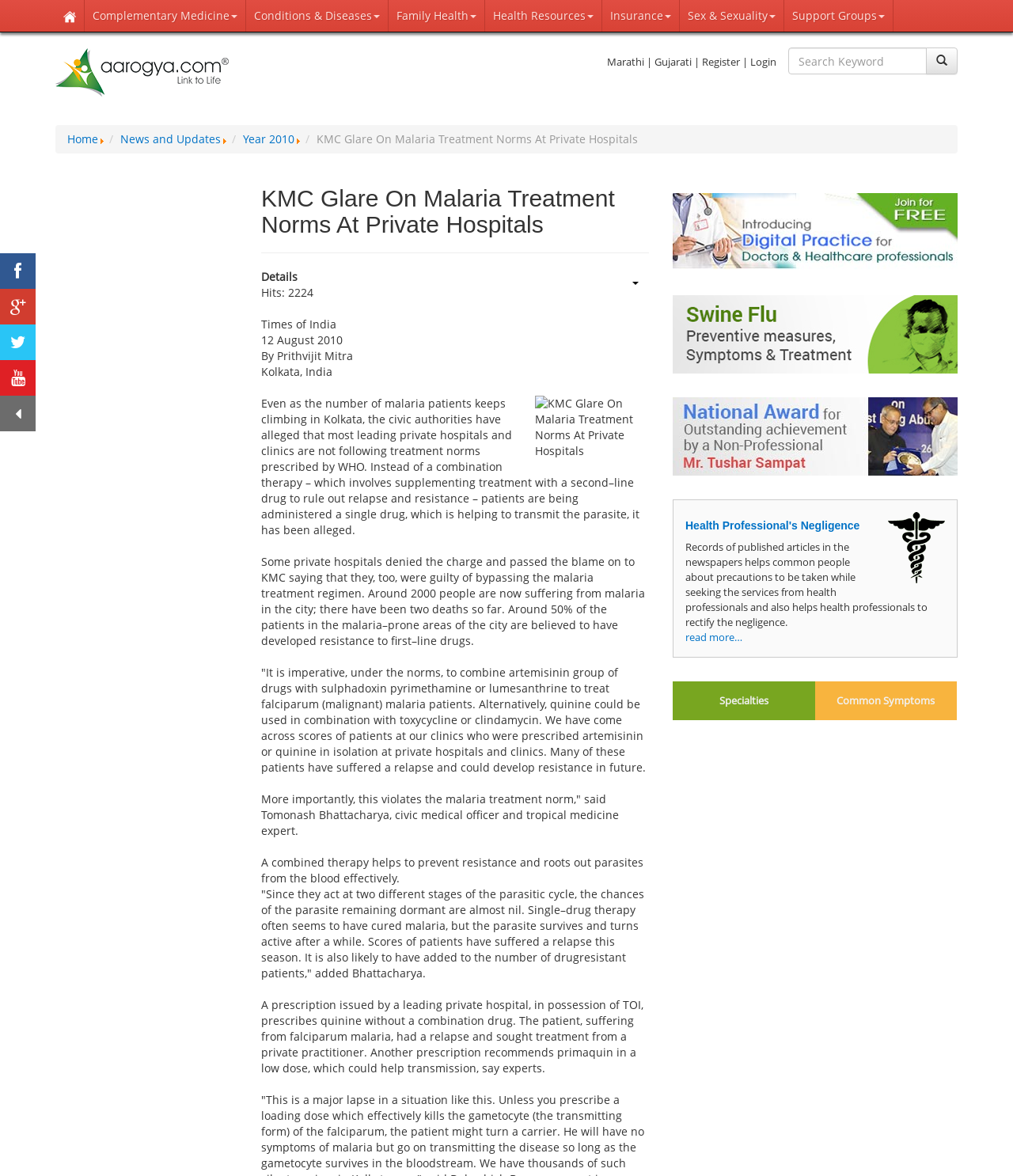Please answer the following question using a single word or phrase: 
What is the language of the 'Marathi' link?

Marathi